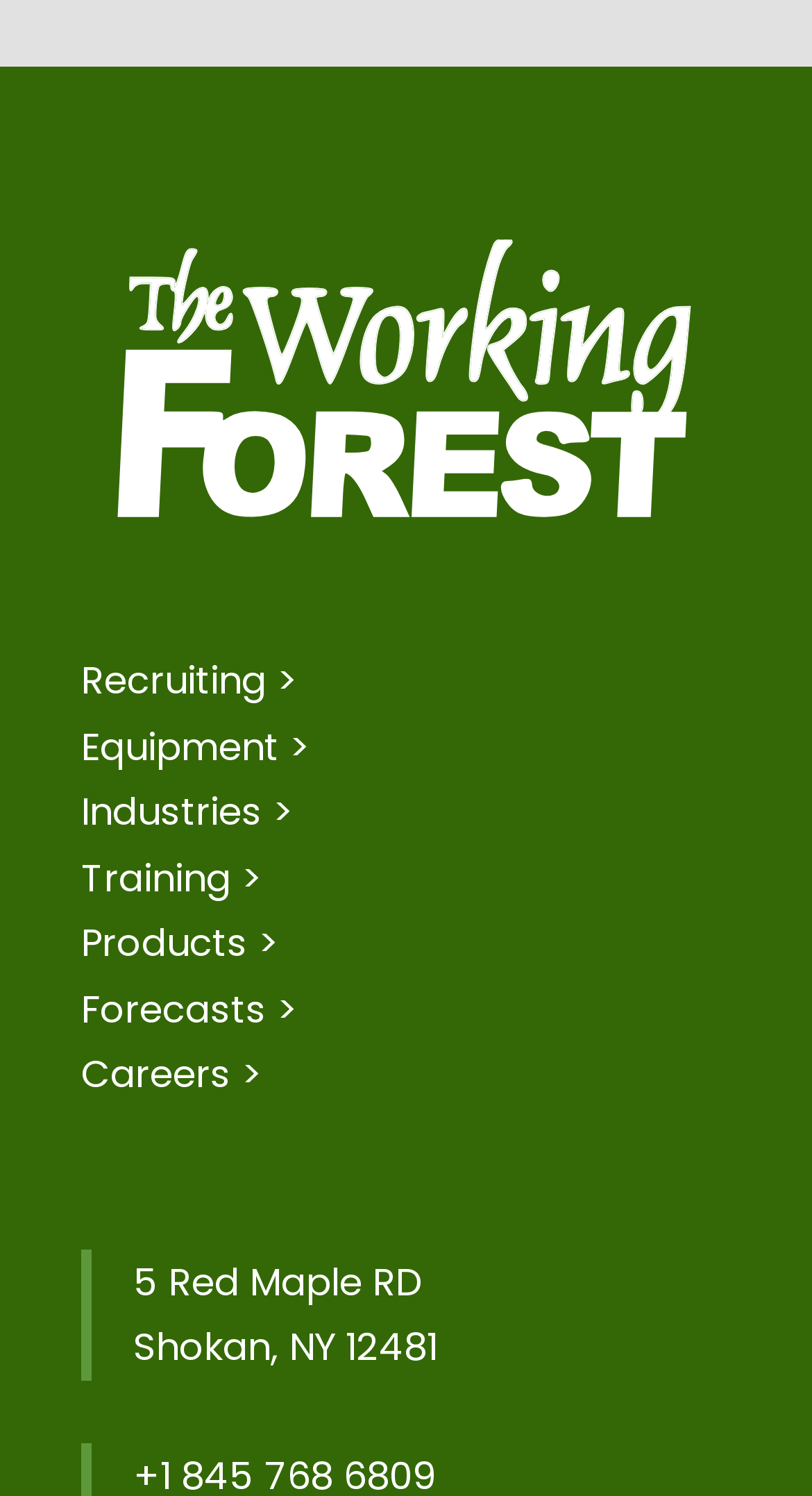What is the location of the address on the webpage?
Kindly offer a detailed explanation using the data available in the image.

I looked at the bounding box coordinates of the blockquote element, which contains the address. The y1 coordinate is 0.835, which is relatively high on the webpage. The x1 coordinate is 0.1, which is on the left side of the webpage. Therefore, the address is located at the top-right of the webpage.